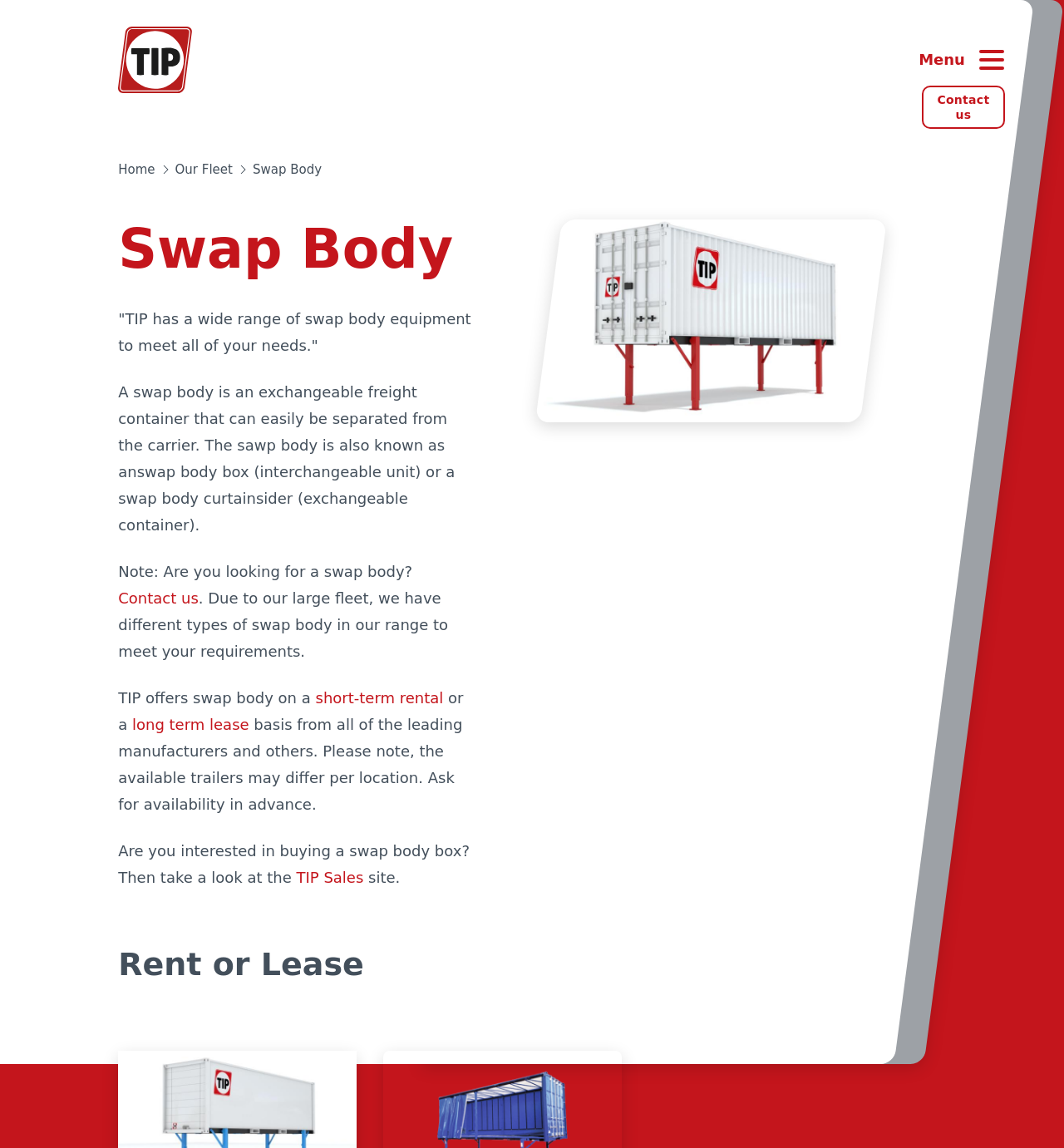Provide a thorough description of the webpage's content and layout.

The webpage is about TIP Group's swap body equipment, with a focus on meeting customers' needs. At the top right corner, there is a menu button accompanied by two small images. Next to it, there is a "Contact us" link. On the top left, there is a "Home" link with a small image, followed by links to "Our Fleet" and other pages, each with a small image.

Below the top navigation bar, there is a main article section that takes up most of the page. The article is divided into several sections. The first section has a heading "Swap Body" and a brief description of what a swap body is. Below this, there is a paragraph explaining the benefits of swap bodies and how TIP Group can meet customers' needs.

The next section has a heading "Note" and asks if the user is looking for a swap body. It provides a "Contact us" link for inquiries. Below this, there is a paragraph explaining that TIP Group offers swap bodies on a short-term rental or long-term lease basis from various manufacturers.

Finally, there is a section with a heading "Rent or Lease" and a link to "TIP Sales" for those interested in buying a swap body box. The page has a clean and organized layout, making it easy to navigate and find information about TIP Group's swap body equipment.